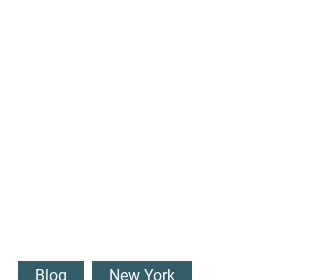Construct a detailed narrative about the image.

The image titled "New Rochelle, New York" invites viewers into the vibrant and picturesque essence of New Rochelle, showcasing its charm and unique appeal. This city, situated just north of New York City, is celebrated for its beautiful waterfront, diverse communities, and rich cultural offerings. The image hints at the many adventures awaiting visitors, reinforcing the idea that flexibility and a sense of discovery are essential when exploring new destinations. Accompanied by links to helpful blog posts and guides, this visual serves as a gateway to understanding New Rochelle's attractions, making it an ideal starting point for those looking to navigate the area effectively.